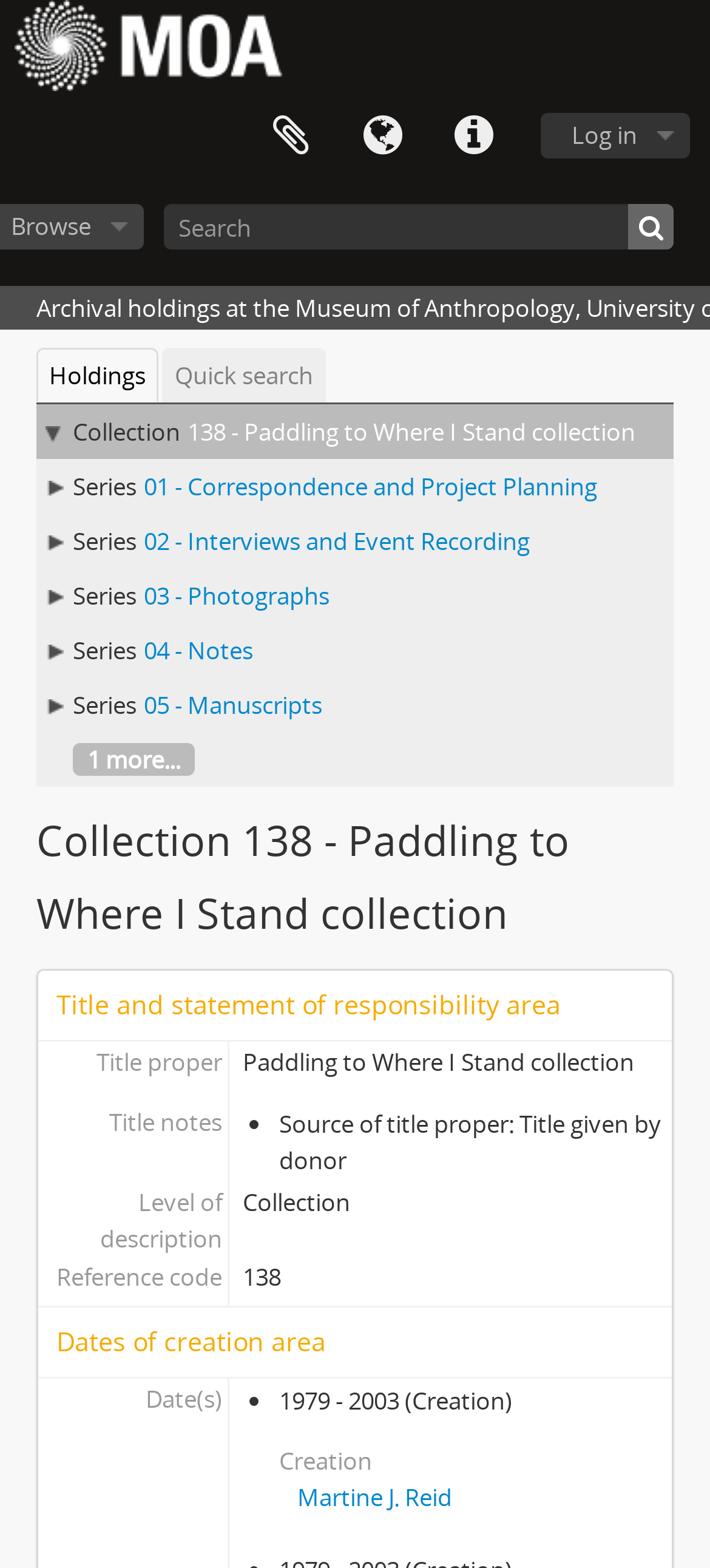What is the source of the title proper?
Look at the image and respond with a one-word or short phrase answer.

Title given by donor